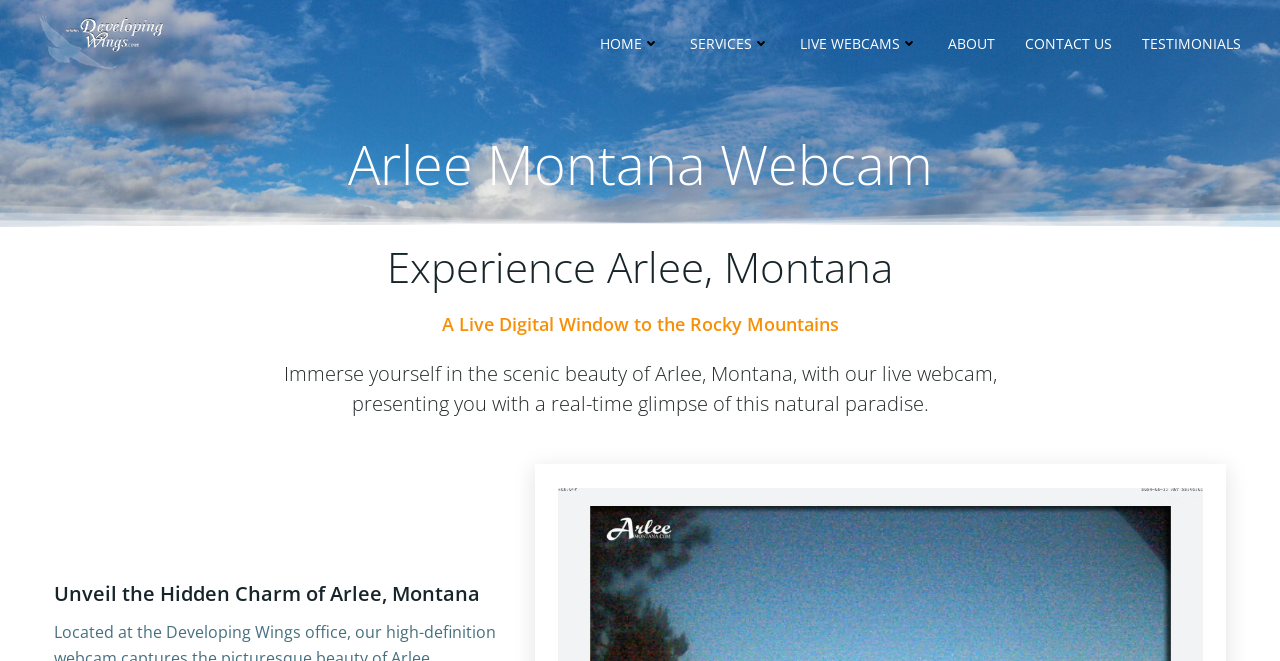Find the bounding box coordinates corresponding to the UI element with the description: "alt="Developing Wings logo"". The coordinates should be formatted as [left, top, right, bottom], with values as floats between 0 and 1.

[0.025, 0.012, 0.137, 0.118]